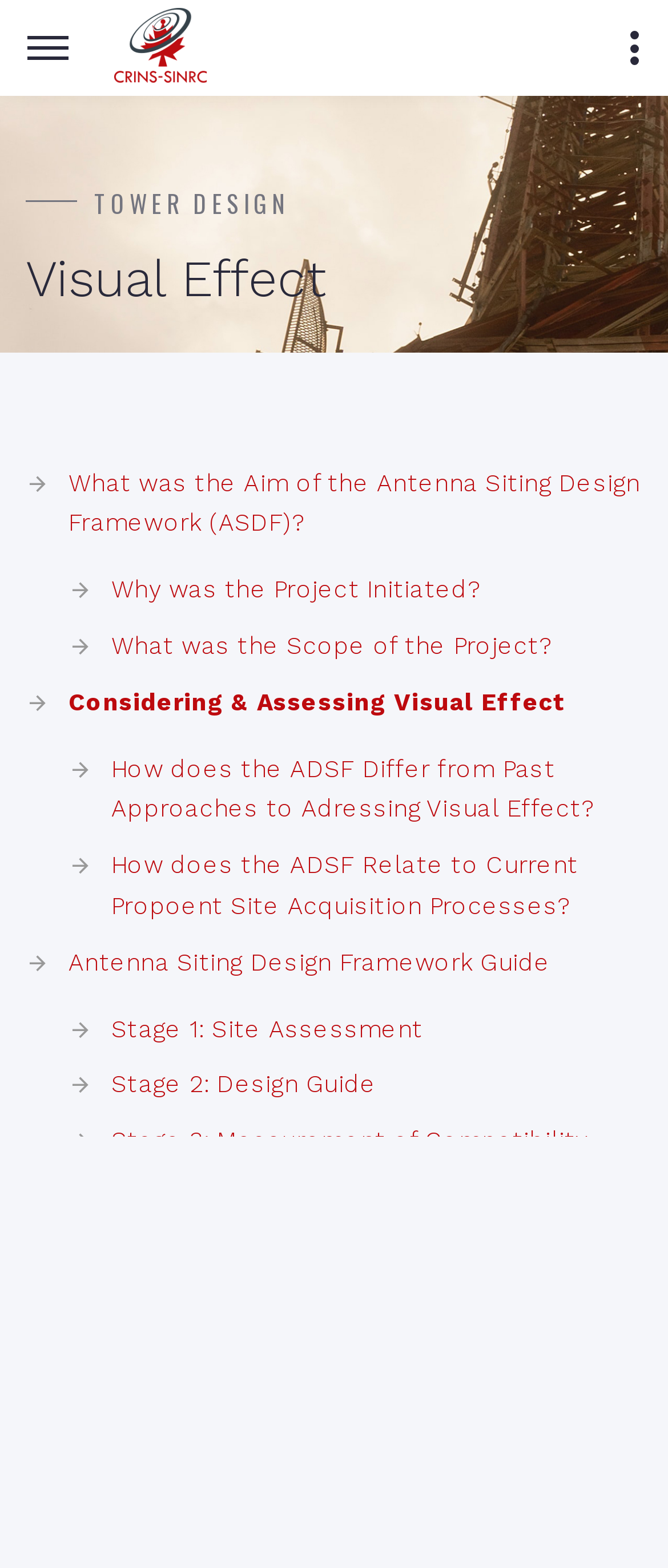Provide a thorough description of the webpage you see.

The webpage is about "Considering and Assessing Visual Effect" in the context of tower design. At the top left, there is a button, and next to it, a logo image is displayed. On the opposite side, at the top right, another button is located. 

Below the top section, there are two headings: "TOWER DESIGN" and "Visual Effect", which are placed side by side, spanning almost the entire width of the page. 

Under these headings, there are several links organized into a list. The first link, "What was the Aim of the Antenna Siting Design Framework (ASDF)?" is located at the top of the list, followed by other links such as "Why was the Project Initiated?", "What was the Scope of the Project?", and so on. These links are grouped into five sections, each related to a specific stage of the Antenna Siting Design Framework, including site assessment, design guide, measurement of compatibility, visibility, and degree of compatibility. 

Additionally, there are links to "Antenna System Opportunities" and four design goals, labeled A, B, C, and D, which are placed at the bottom of the list. Overall, the webpage appears to be a resource page for learning about the Antenna Siting Design Framework and its various components.